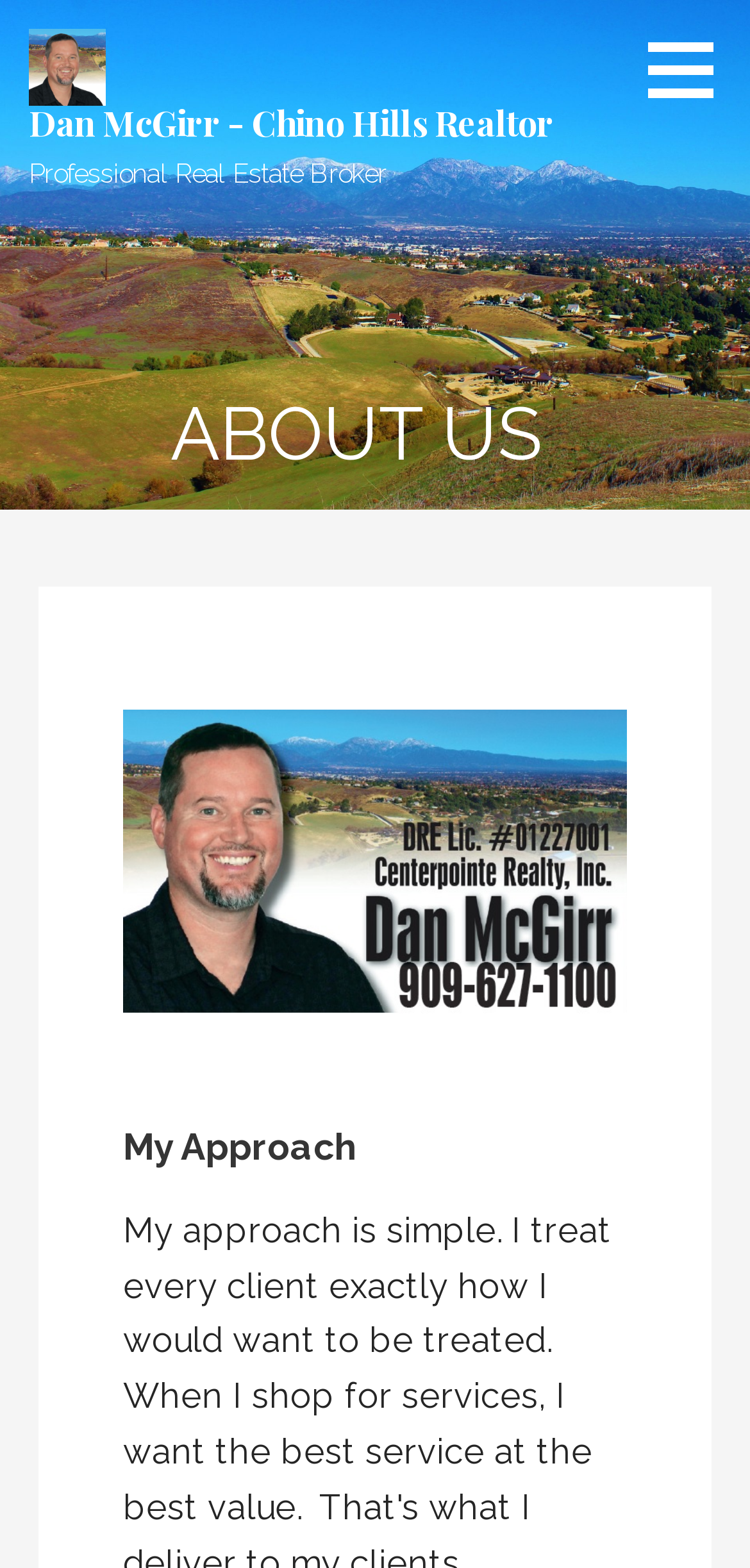What is the purpose of the button at the top right corner?
Please provide a single word or phrase answer based on the image.

Unknown